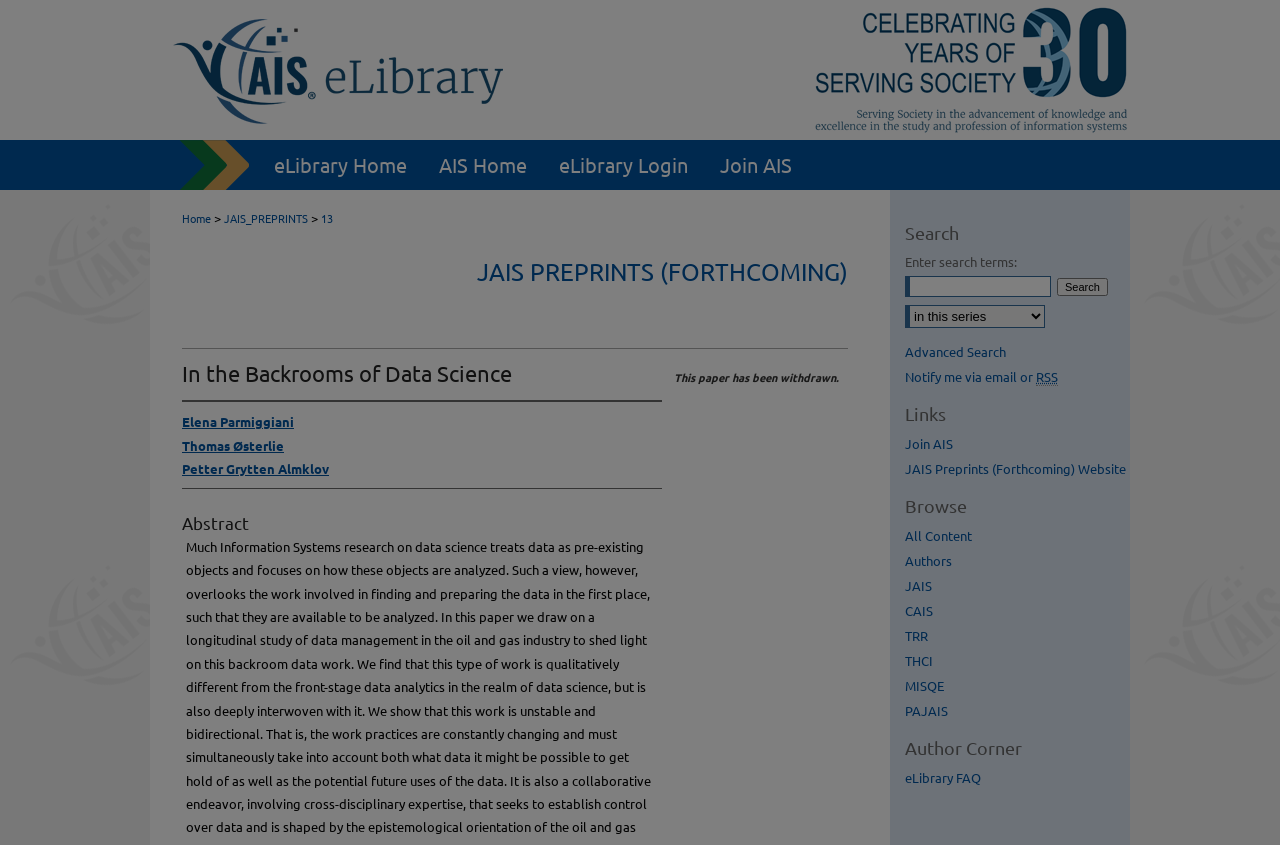Provide your answer to the question using just one word or phrase: How many links are available in the 'Browse' section?

7